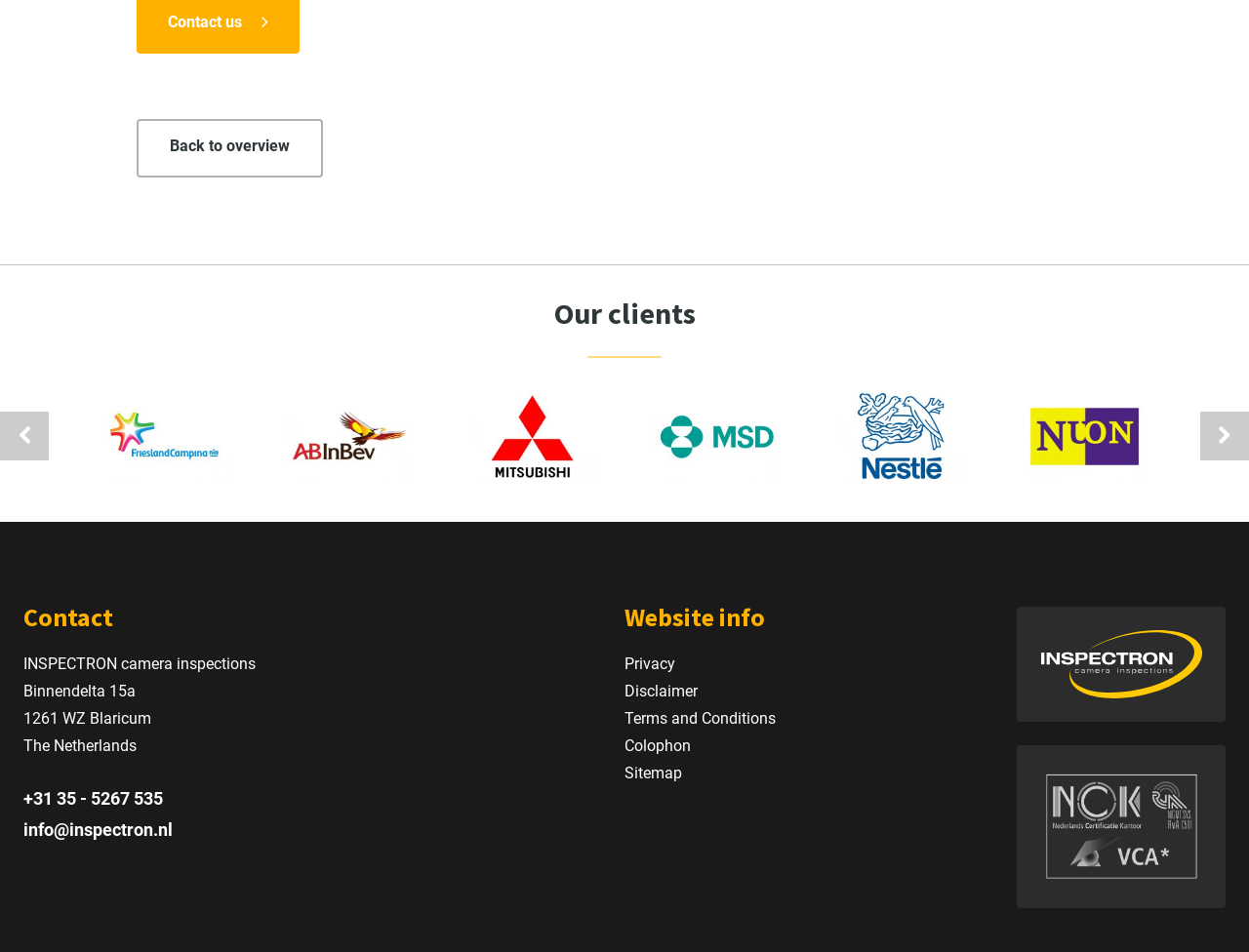Determine the bounding box coordinates for the area that should be clicked to carry out the following instruction: "Click on 'Back to overview'".

[0.109, 0.125, 0.259, 0.186]